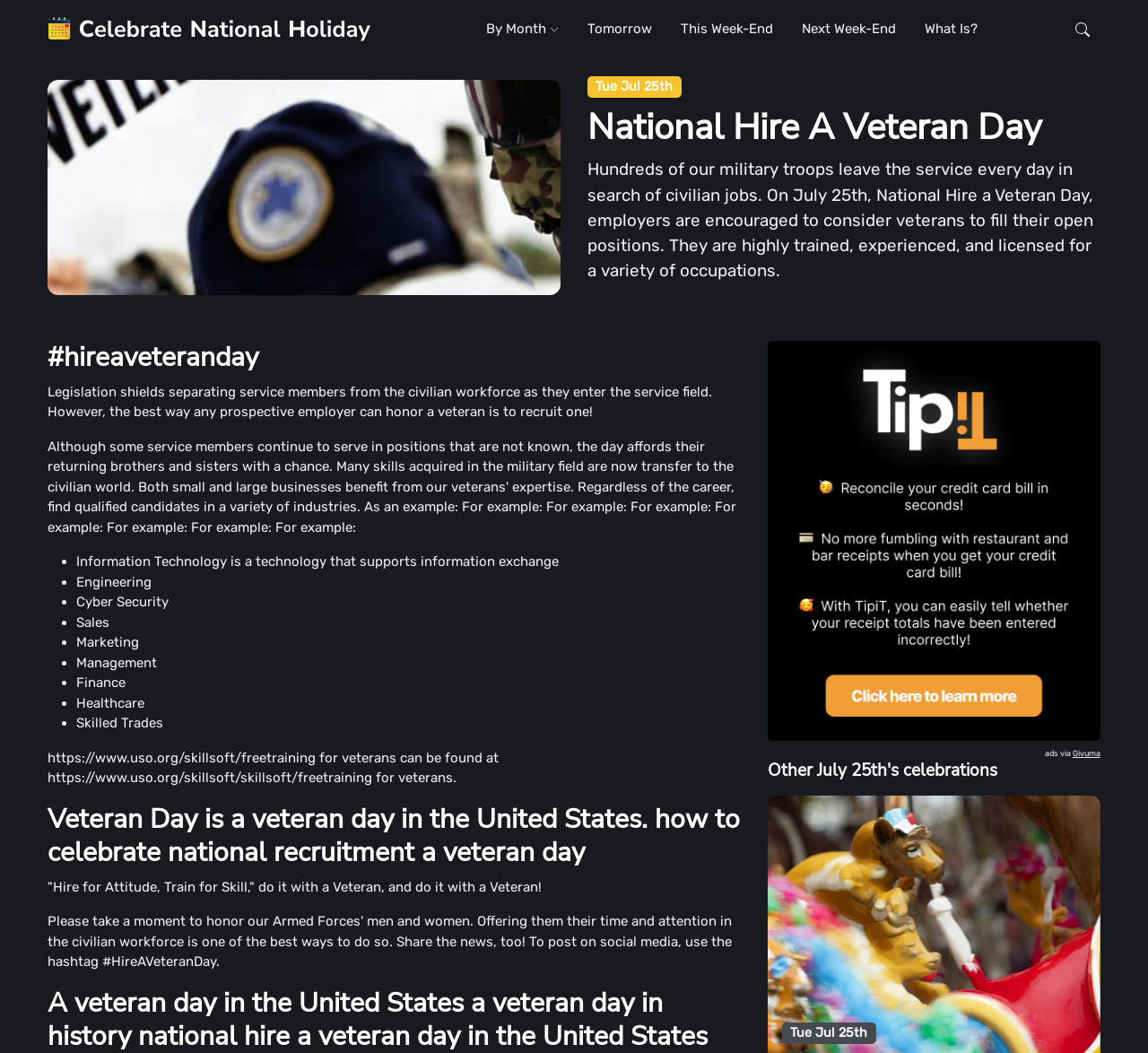Detail the various sections and features of the webpage.

This webpage is dedicated to National Hire a Veteran Day, which is celebrated on July 25th. At the top of the page, there is a logo and a navigation menu with links to "By Month", "Tomorrow", "This Week-End", "Next Week-End", and "What Is?". Below the navigation menu, there is a prominent image with the title "National Hire a Veteran Day | July 25" and a link to "Tue Jul 25th".

The main content of the page is divided into two columns. The left column features a heading "National Hire A Veteran Day" followed by a paragraph of text explaining the importance of hiring veterans. Below this, there is a heading "#hireaveteranday" and another paragraph of text discussing the benefits of recruiting veterans.

The right column lists various occupations that veterans are qualified for, including Information Technology, Engineering, Cyber Security, Sales, Marketing, Management, Finance, Healthcare, and Skilled Trades. Each occupation is marked with a bullet point.

Further down the page, there is a section with a heading "Veteran Day is a veteran day in the United States. how to celebrate national recruitment a veteran day" followed by a quote "Hire for Attitude, Train for Skill," do it with a Veteran, and do it with a Veteran!". Below this, there is a link to a free training resource for veterans.

On the right side of the page, there is a section with a heading "Other July 25th's celebrations" that lists other national holidays celebrated on July 25th, including National Hot Fudge Sundae Day, National Thread The Needle Day, and National Merry-Go-Round Day. Each holiday is linked to a separate page.

At the bottom of the page, there is a section with ads and a search button.